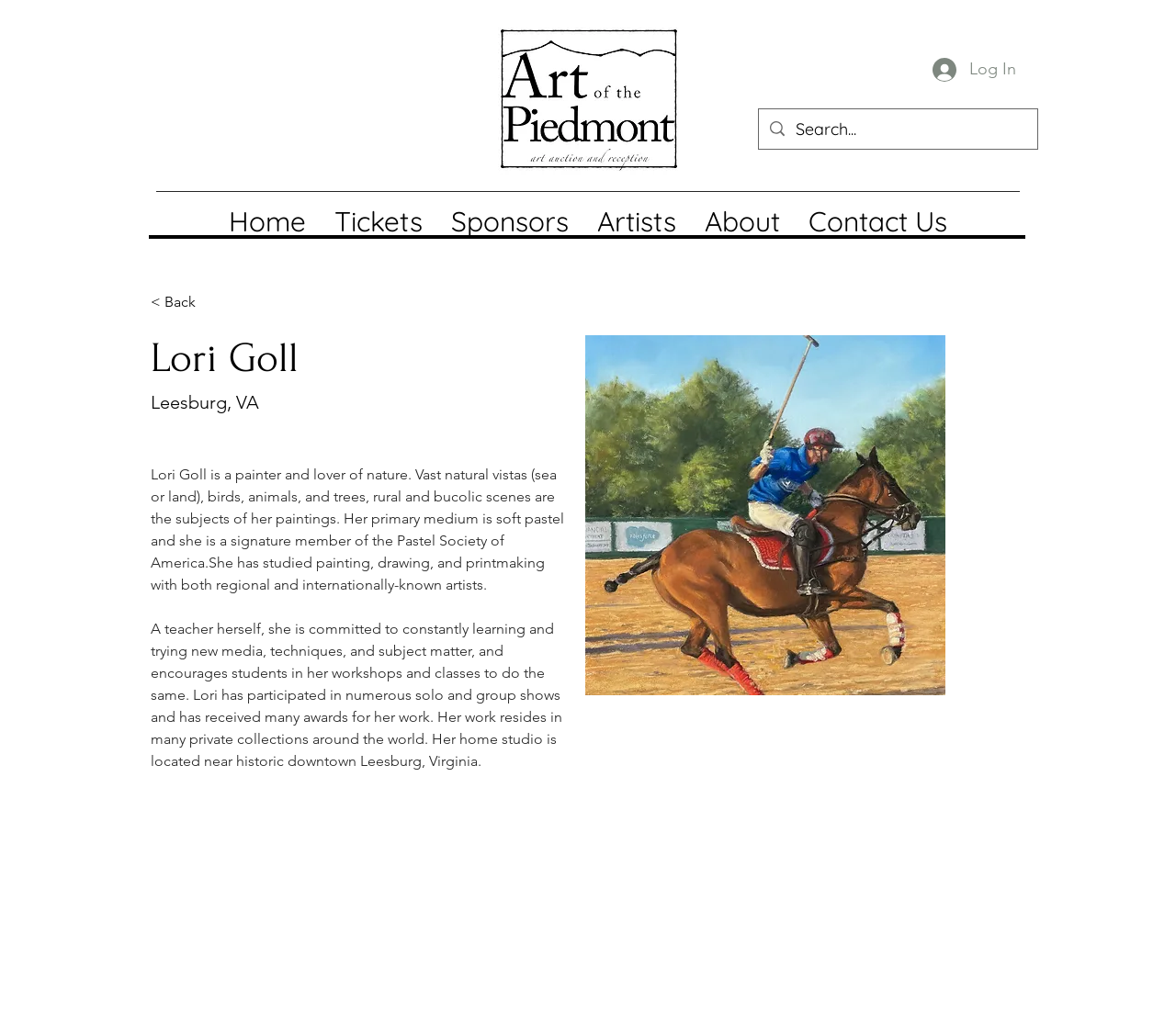Locate the UI element described by aria-label="Search..." name="q" placeholder="Search..." and provide its bounding box coordinates. Use the format (top-left x, top-left y, bottom-right x, bottom-right y) with all values as floating point numbers between 0 and 1.

[0.677, 0.108, 0.849, 0.147]